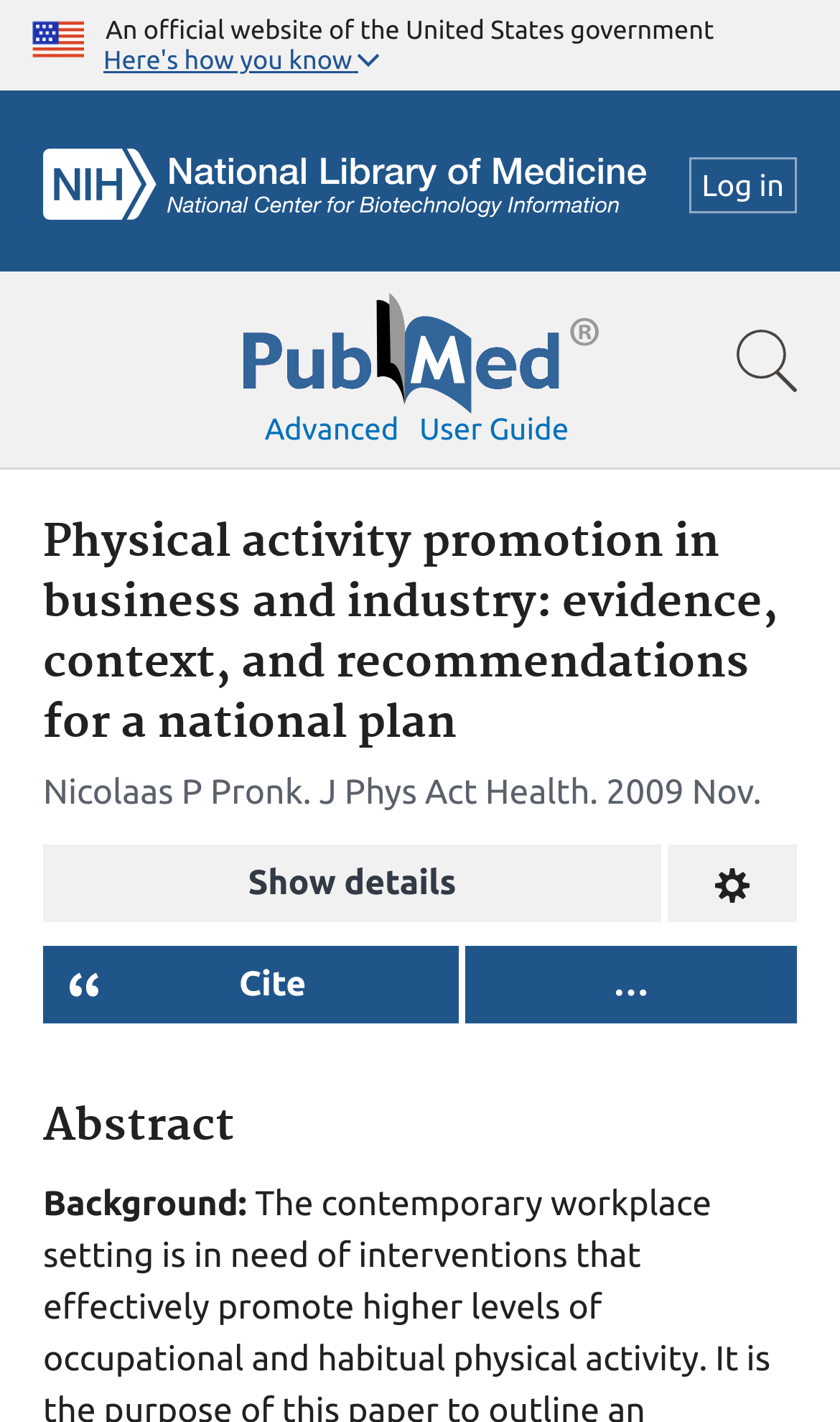Find and generate the main title of the webpage.

Physical activity promotion in business and industry: evidence, context, and recommendations for a national plan